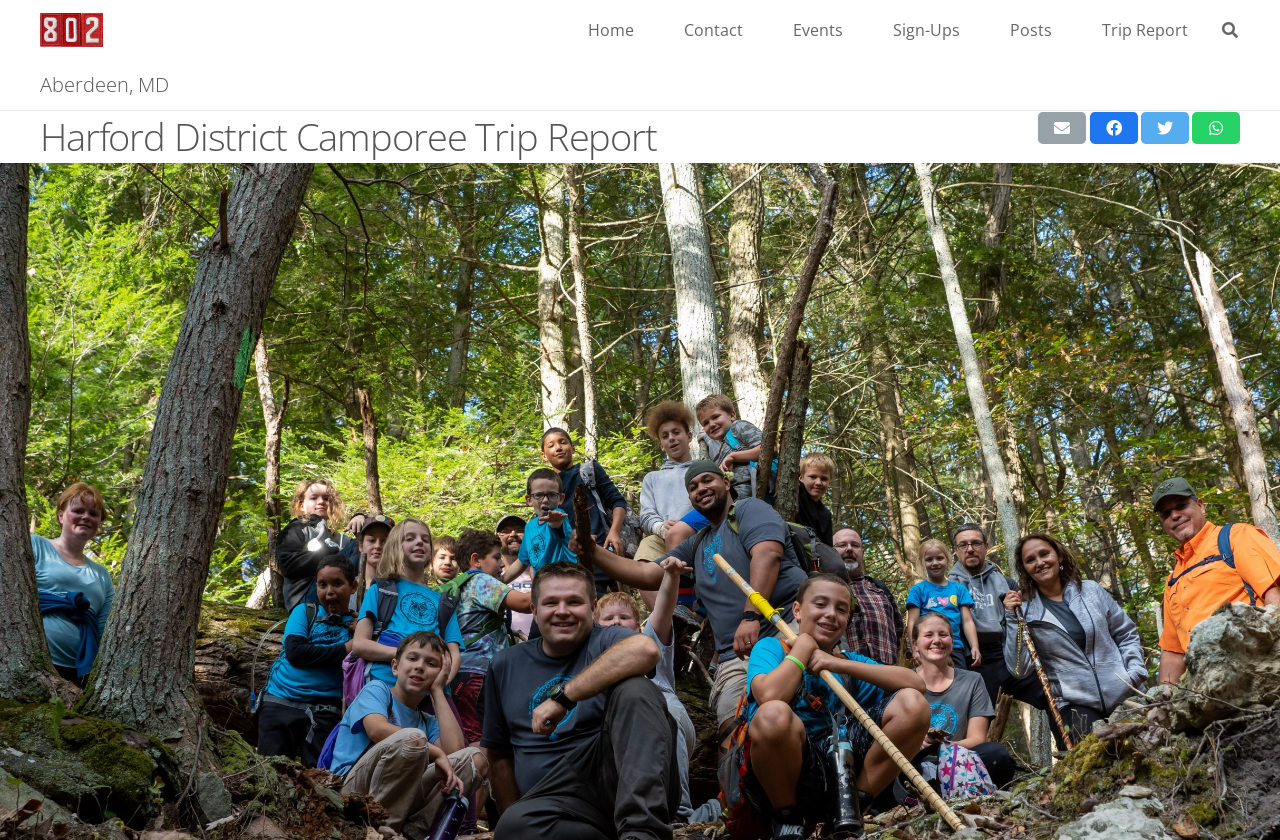Reply to the question with a brief word or phrase: What type of event is being reported?

Camporee